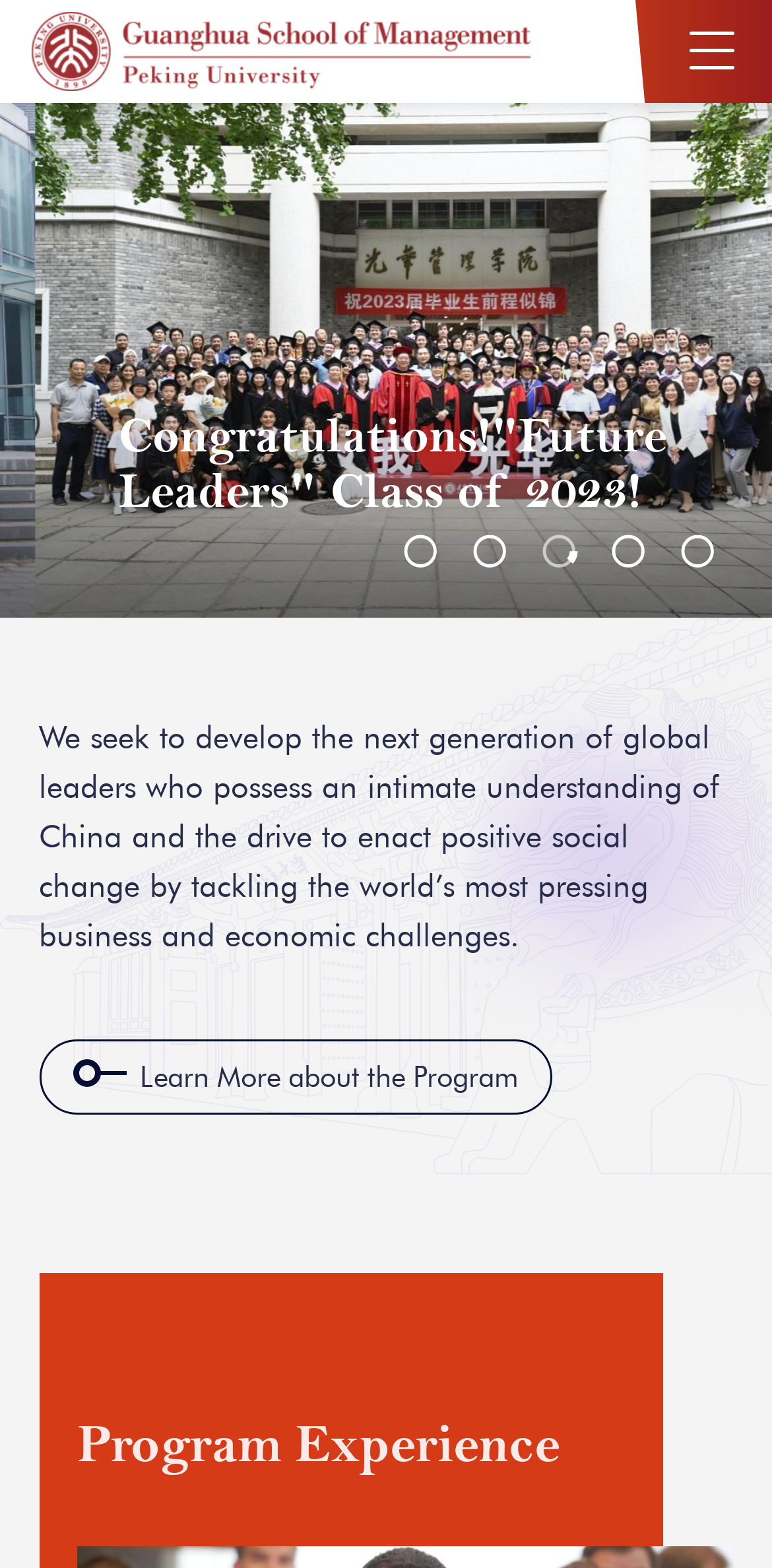What is the theme of the program experience?
Use the information from the image to give a detailed answer to the question.

The program experience section is likely related to the business and economic challenges that the program aims to tackle, as mentioned in the static text element describing the program's purpose.